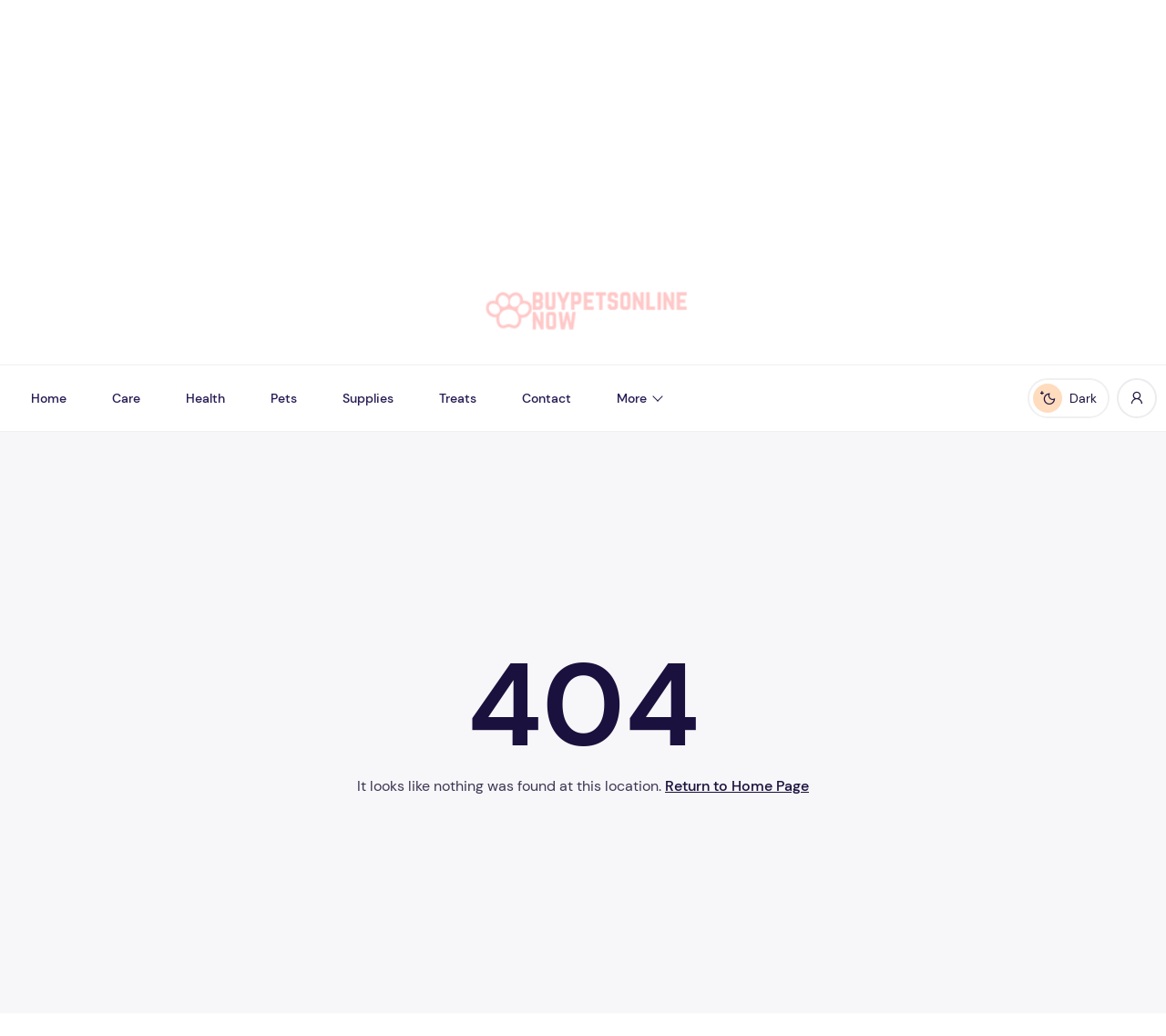Respond with a single word or phrase to the following question:
What is the suggested action when nothing is found?

Return to Home Page